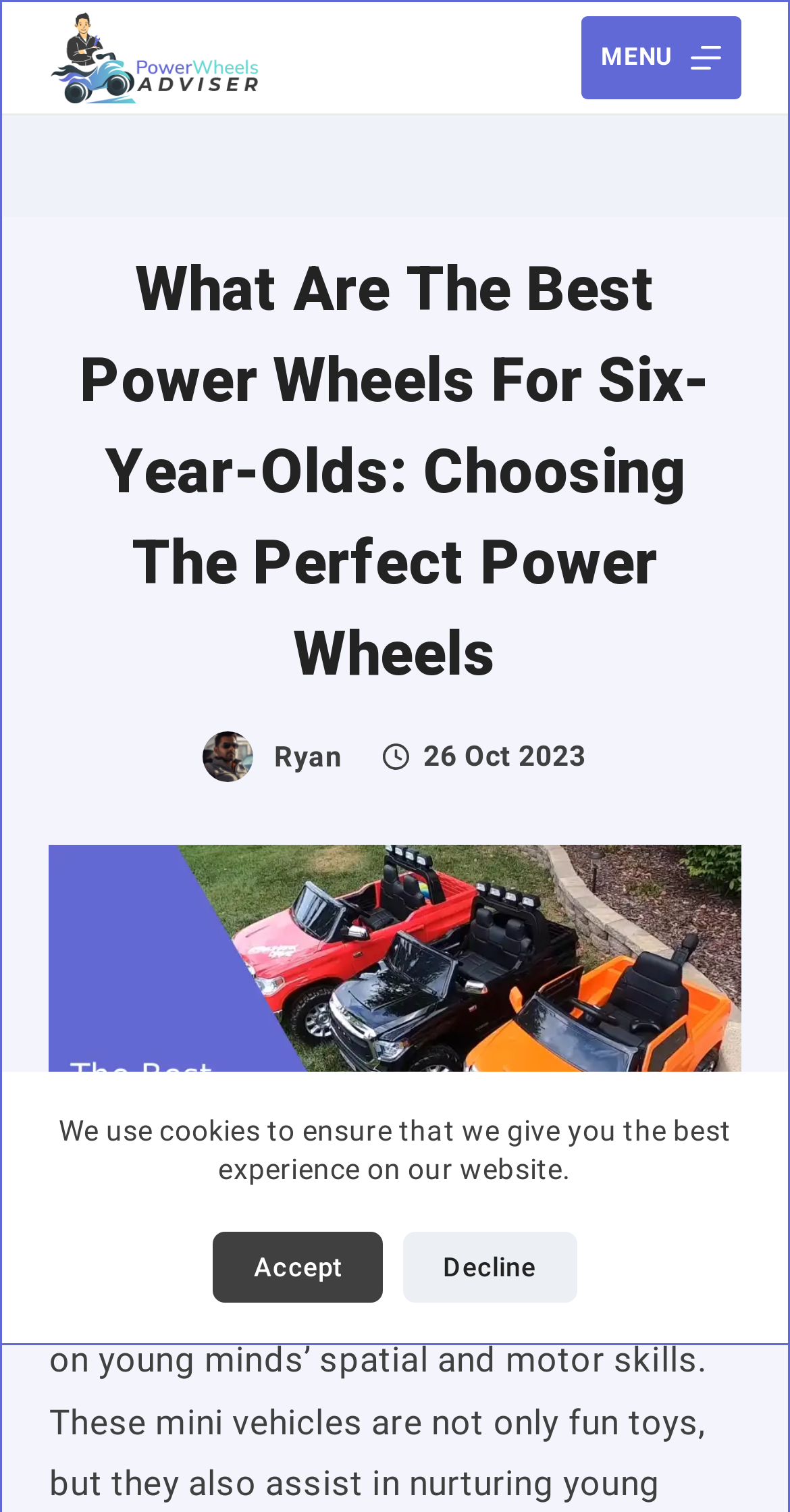Can you extract the headline from the webpage for me?

What Are The Best Power Wheels For Six-Year-Olds: Choosing The Perfect Power Wheels